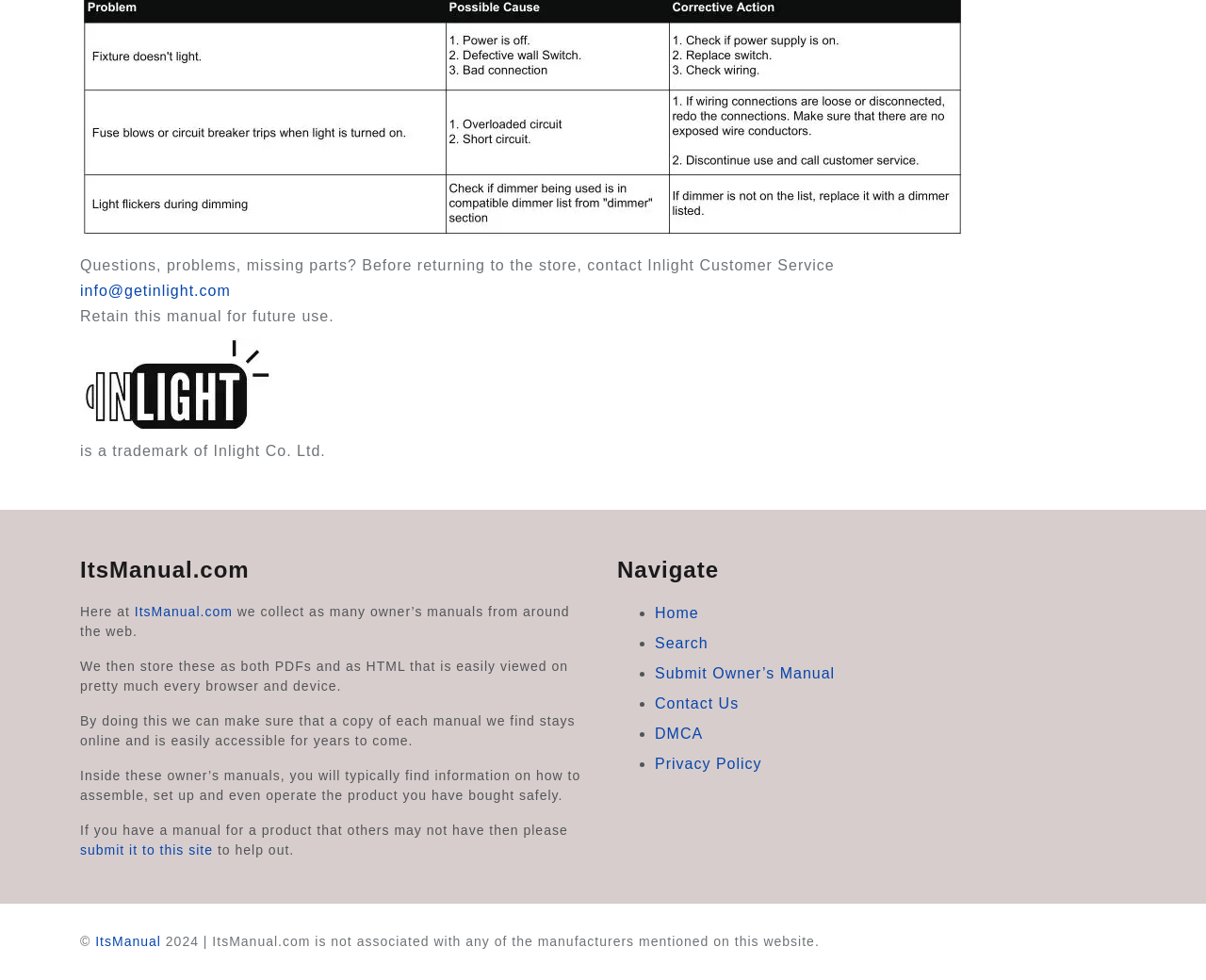Use a single word or phrase to answer the following:
What is the purpose of this website?

Collecting owner's manuals